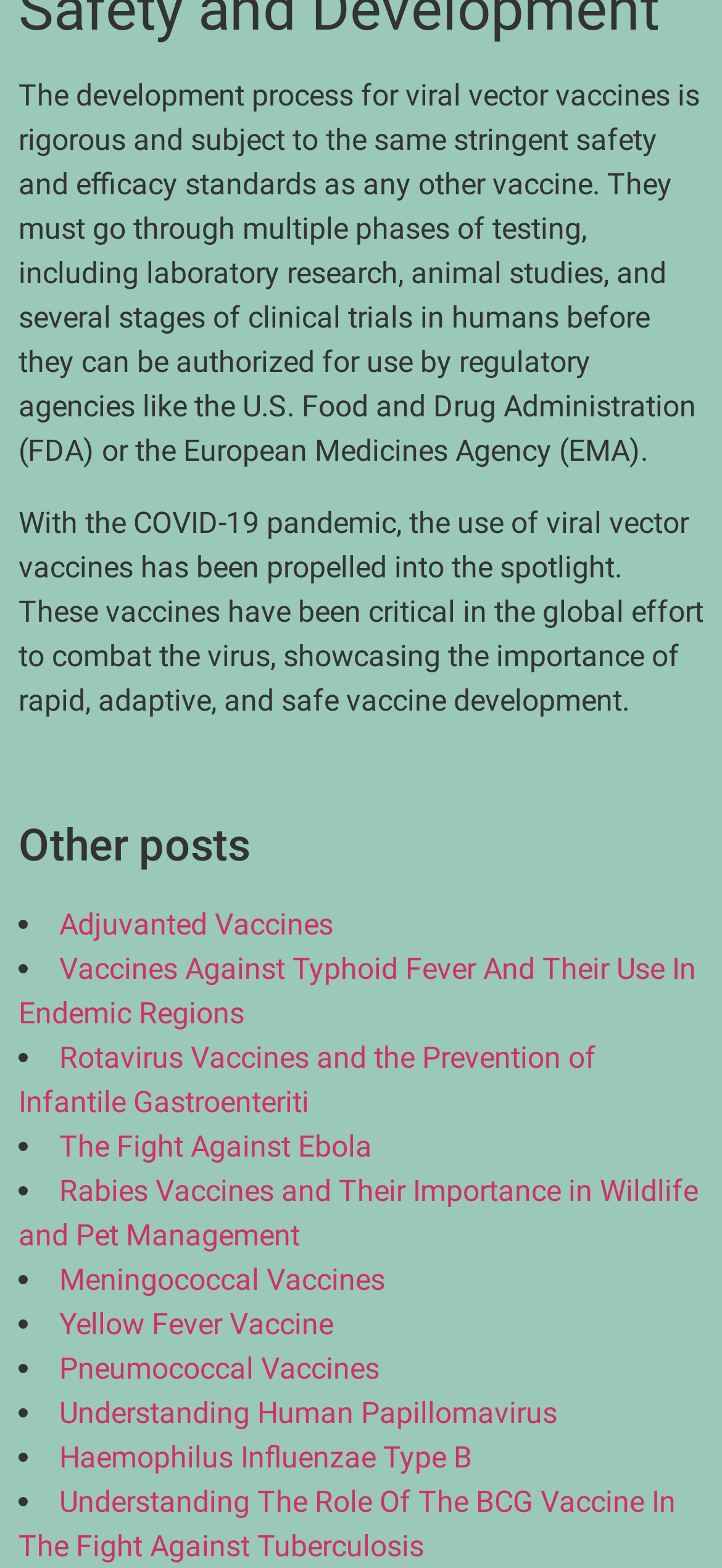Give a one-word or one-phrase response to the question:
What is the topic of the first paragraph?

Viral vector vaccines